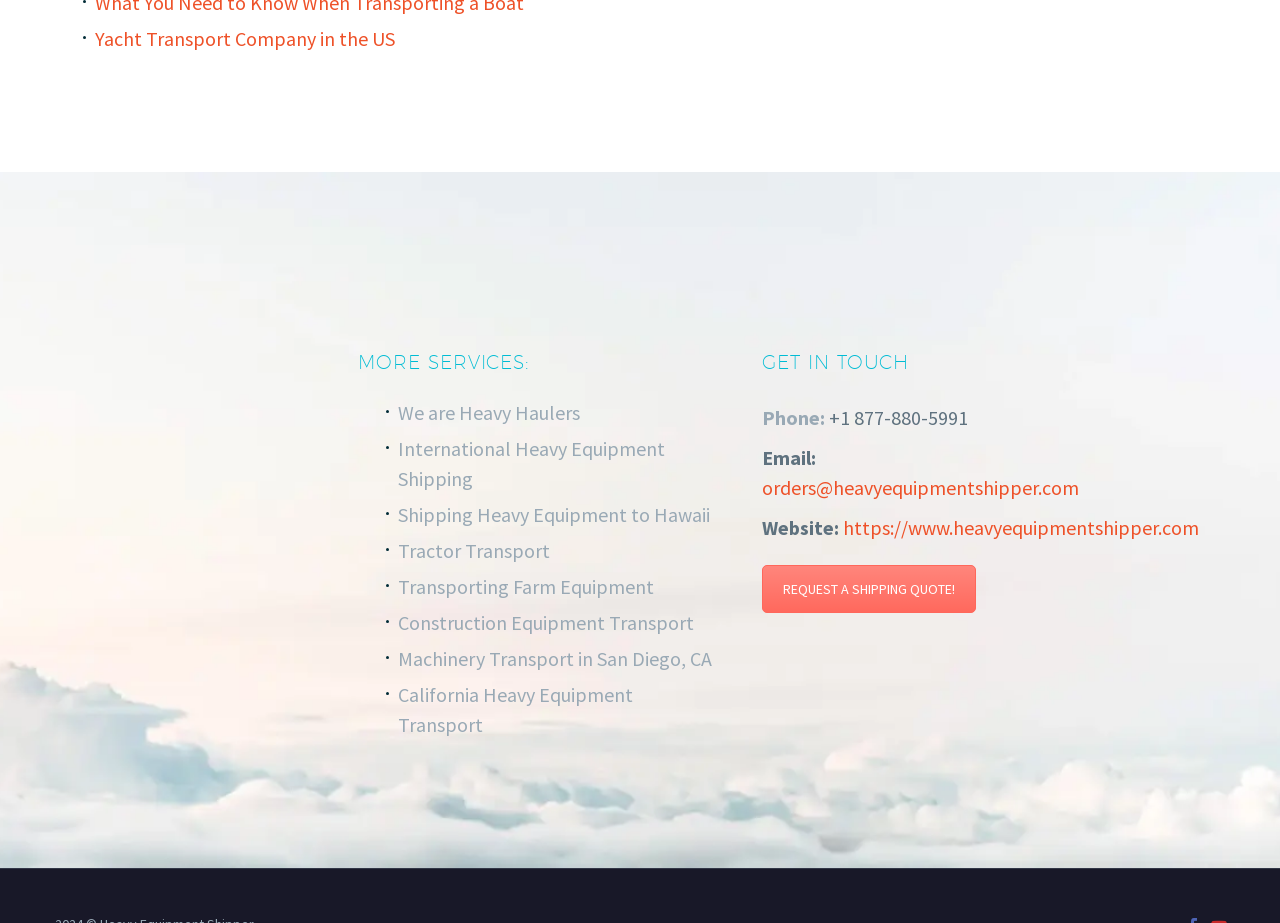Determine the bounding box coordinates of the area to click in order to meet this instruction: "Contact the company by phone".

[0.648, 0.439, 0.756, 0.466]